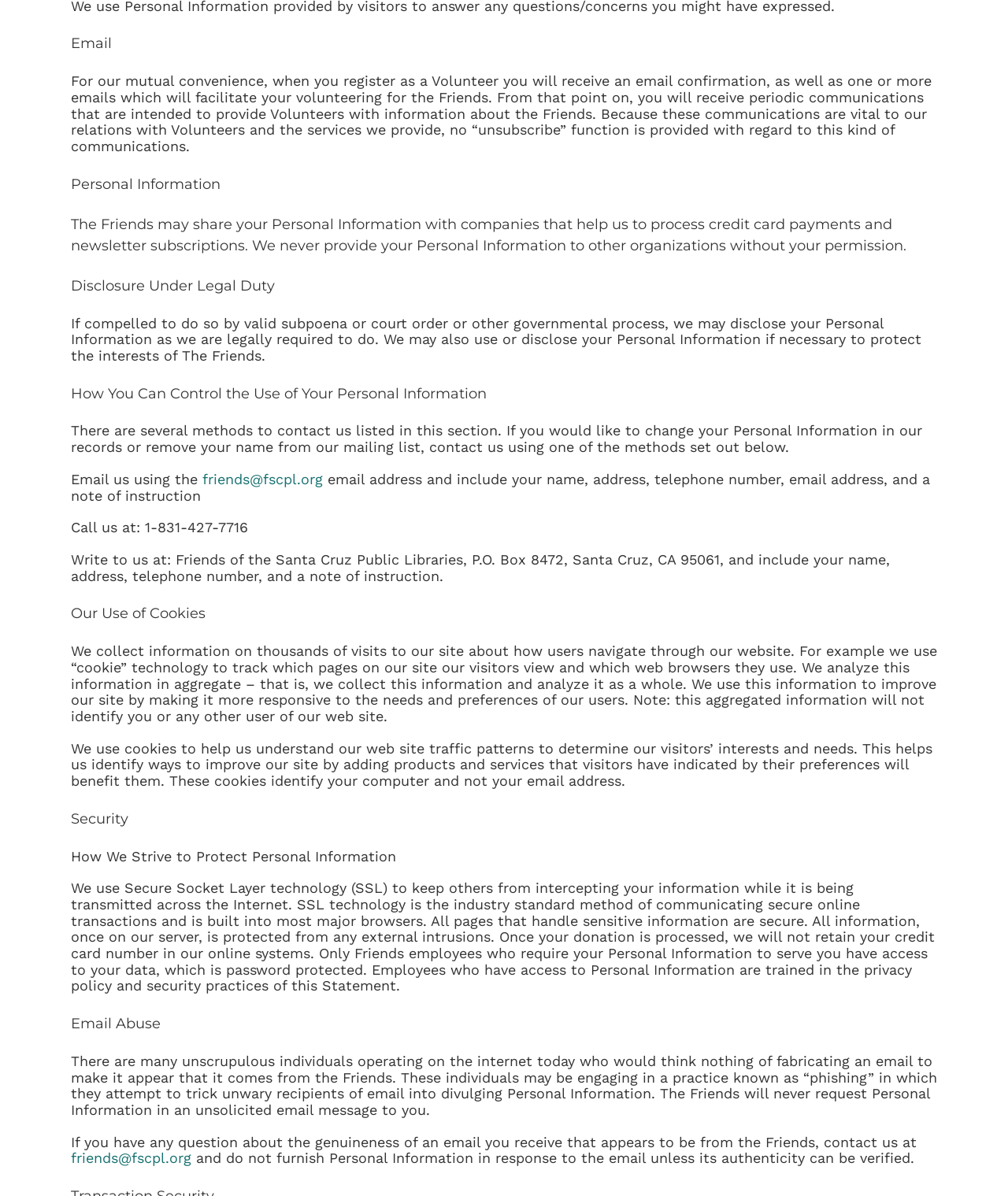From the webpage screenshot, predict the bounding box of the UI element that matches this description: "Go to Top".

[0.904, 0.398, 0.941, 0.421]